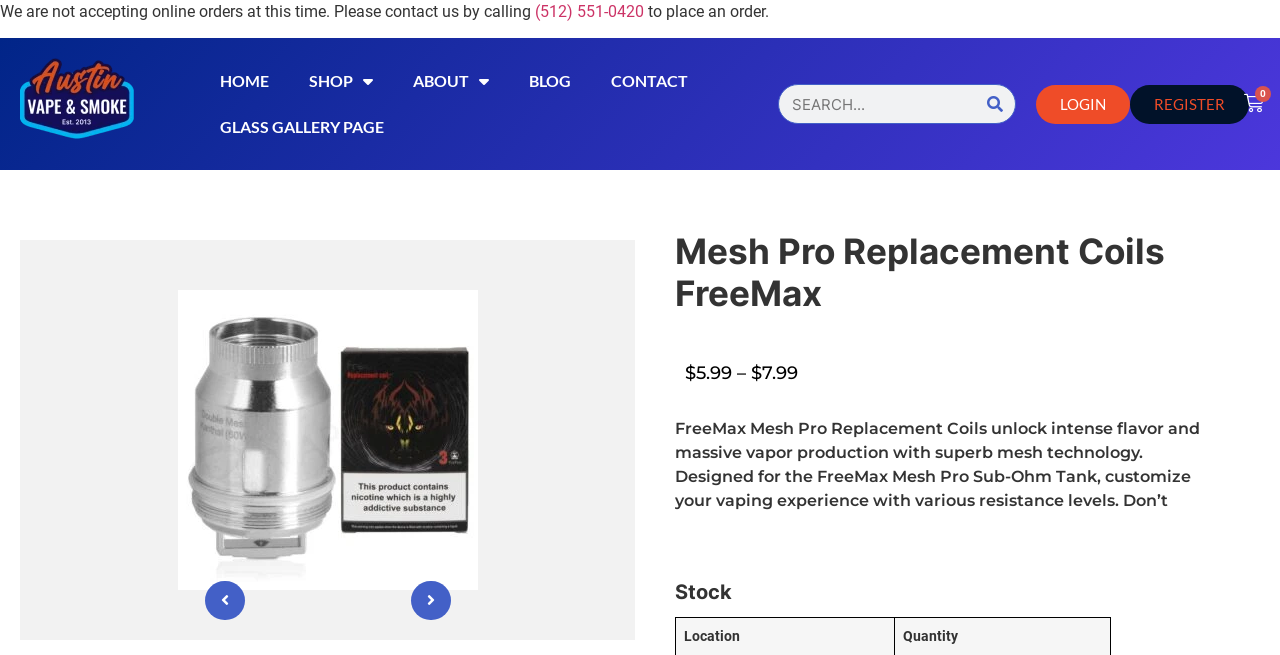Pinpoint the bounding box coordinates for the area that should be clicked to perform the following instruction: "search for products".

[0.607, 0.129, 0.794, 0.19]